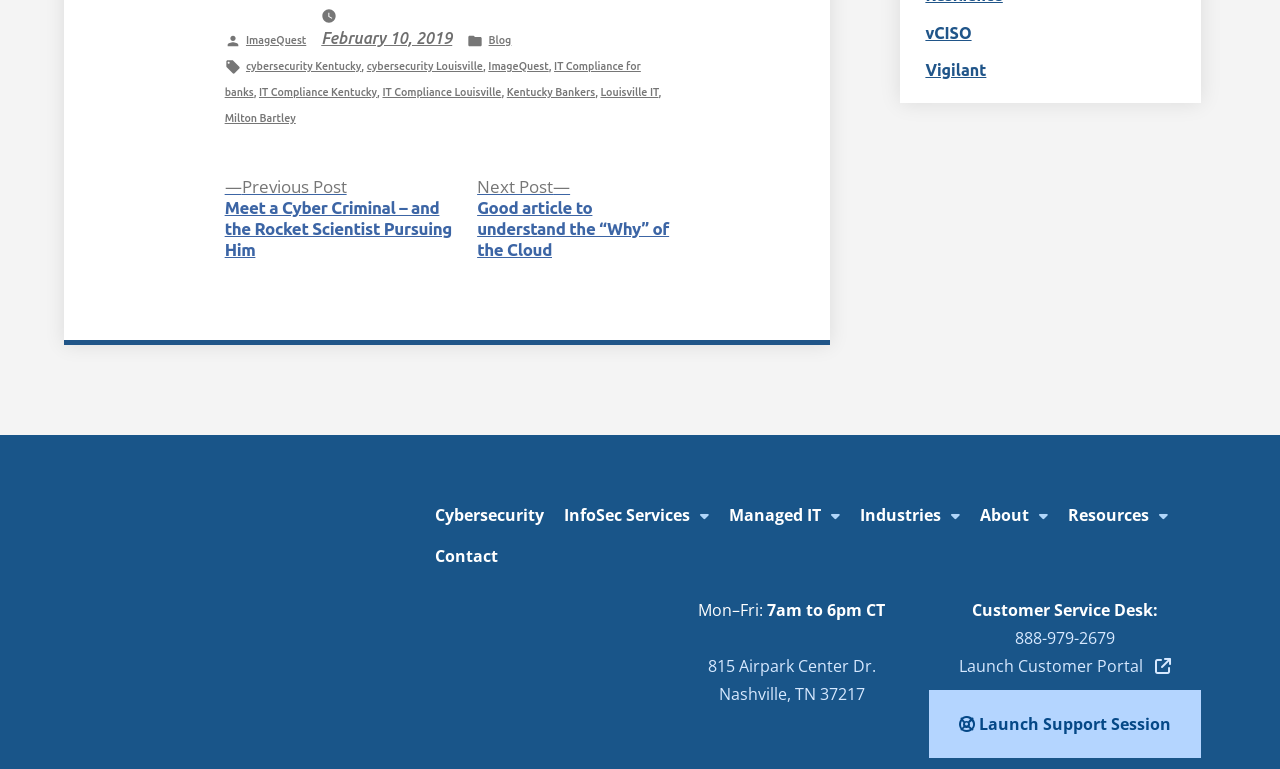What is the date of the post?
Deliver a detailed and extensive answer to the question.

I found the answer by looking at the footer section of the webpage, where it says 'February 10, 2019'.